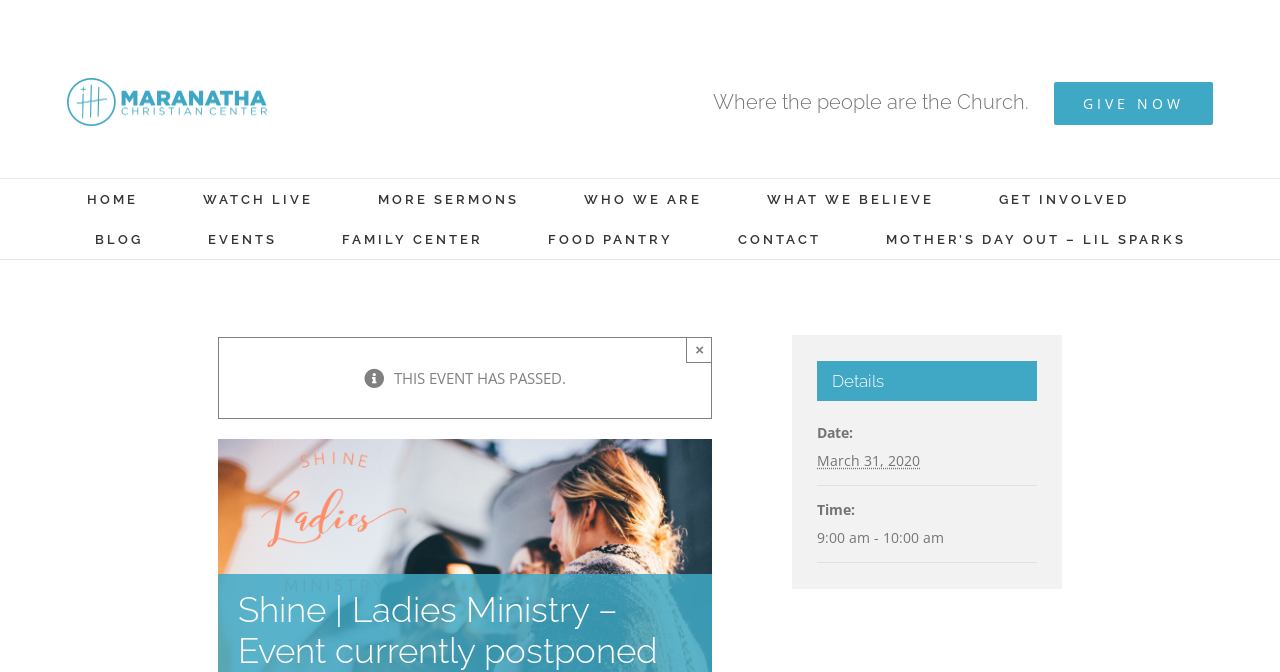Locate the bounding box coordinates of the element to click to perform the following action: 'View the 'EVENTS' menu'. The coordinates should be given as four float values between 0 and 1, in the form of [left, top, right, bottom].

[0.162, 0.326, 0.216, 0.386]